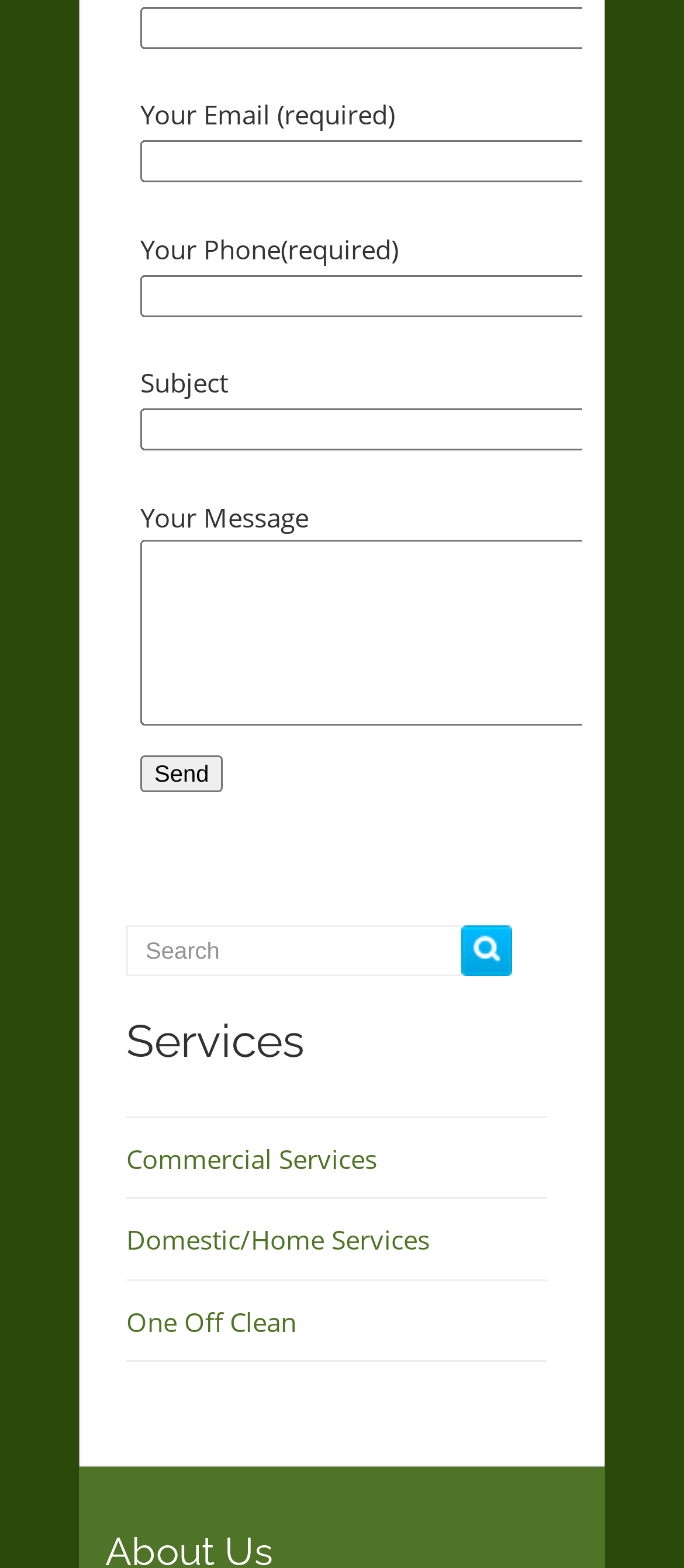What is the last service category listed?
Look at the screenshot and give a one-word or phrase answer.

One Off Clean